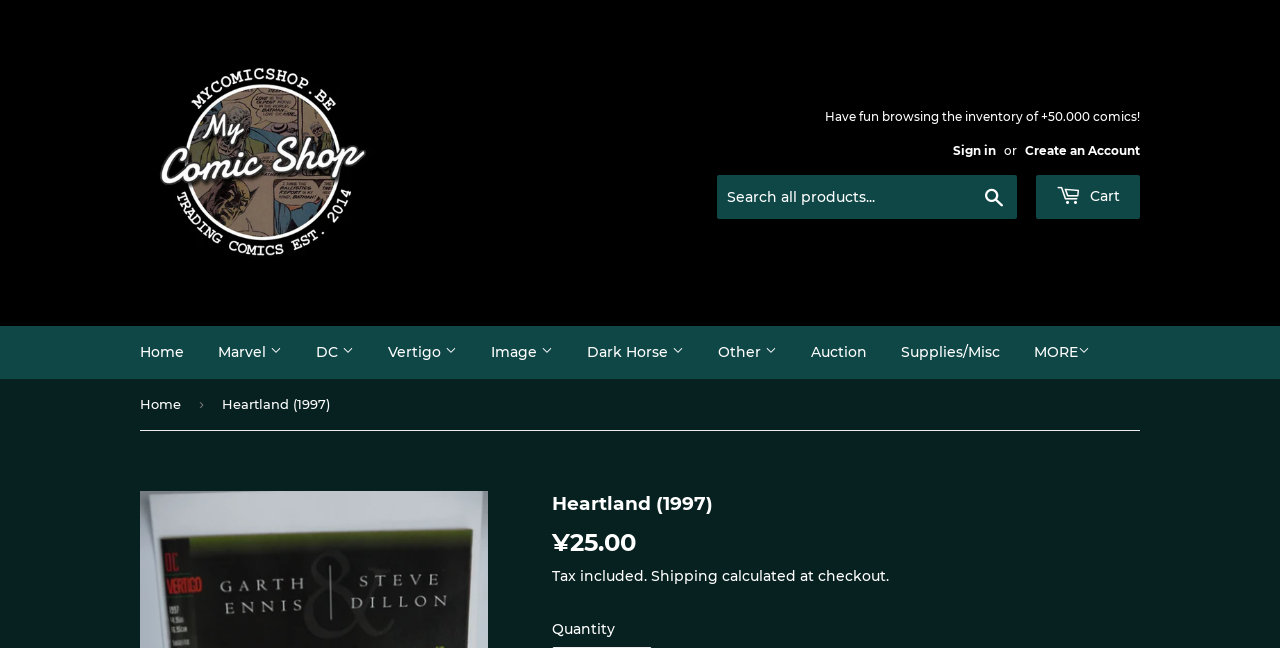Please locate the bounding box coordinates of the element that should be clicked to complete the given instruction: "Sign in".

[0.745, 0.221, 0.778, 0.244]